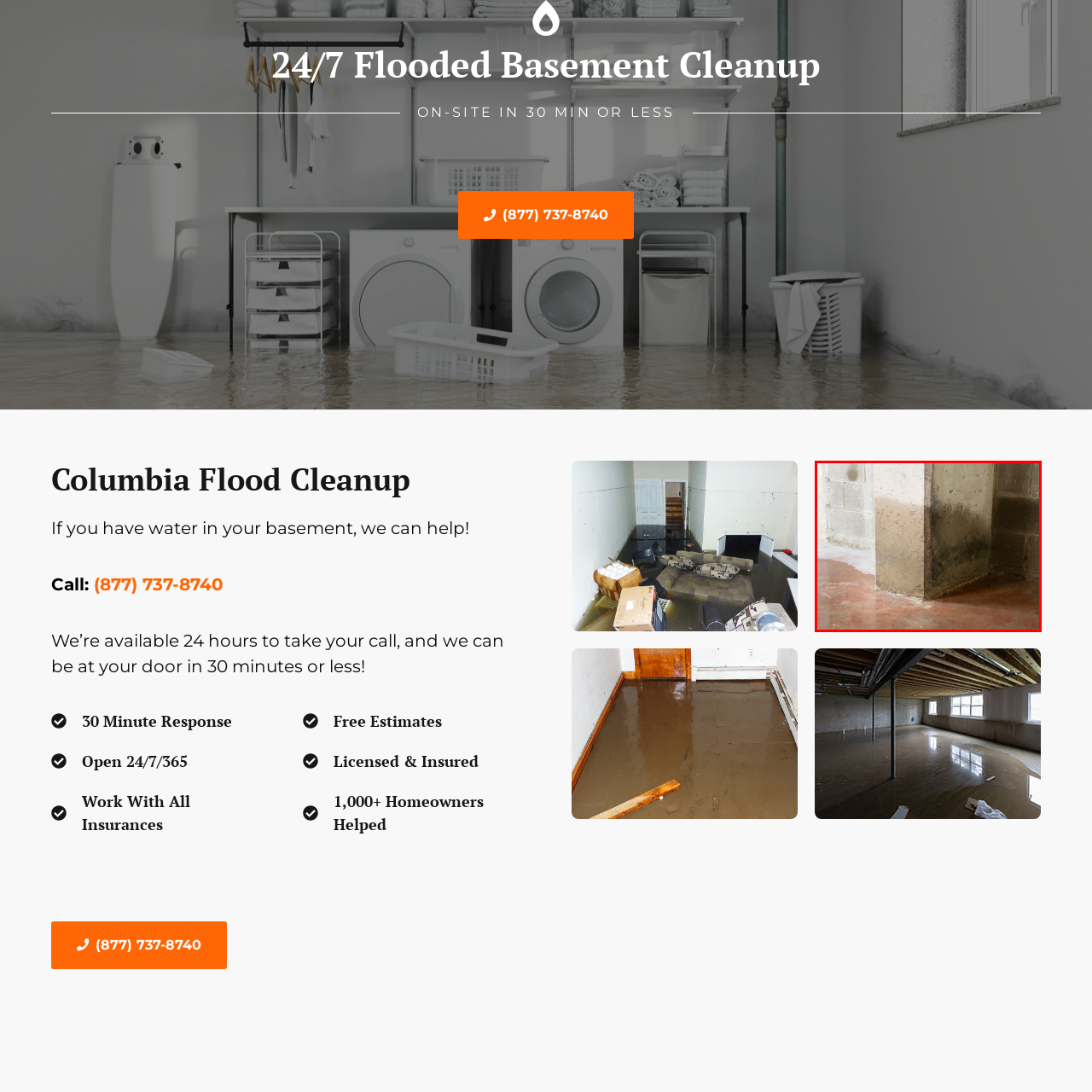Check the area bordered by the red box and provide a single word or phrase as the answer to the question: What is visible on the walls and floor?

Discoloration and stains